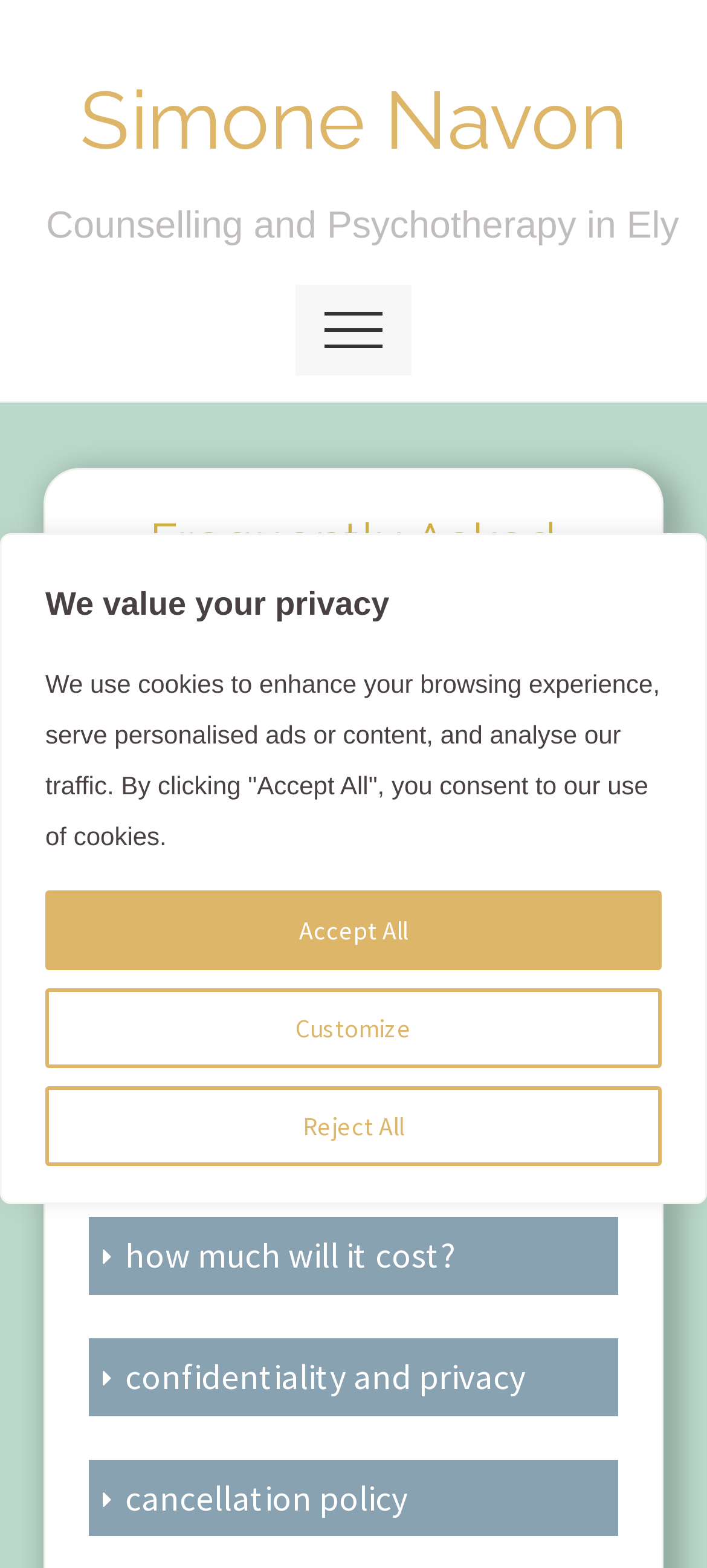What is the purpose of the initial session?
Look at the image and answer the question with a single word or phrase.

To discuss if counselling is right for the individual